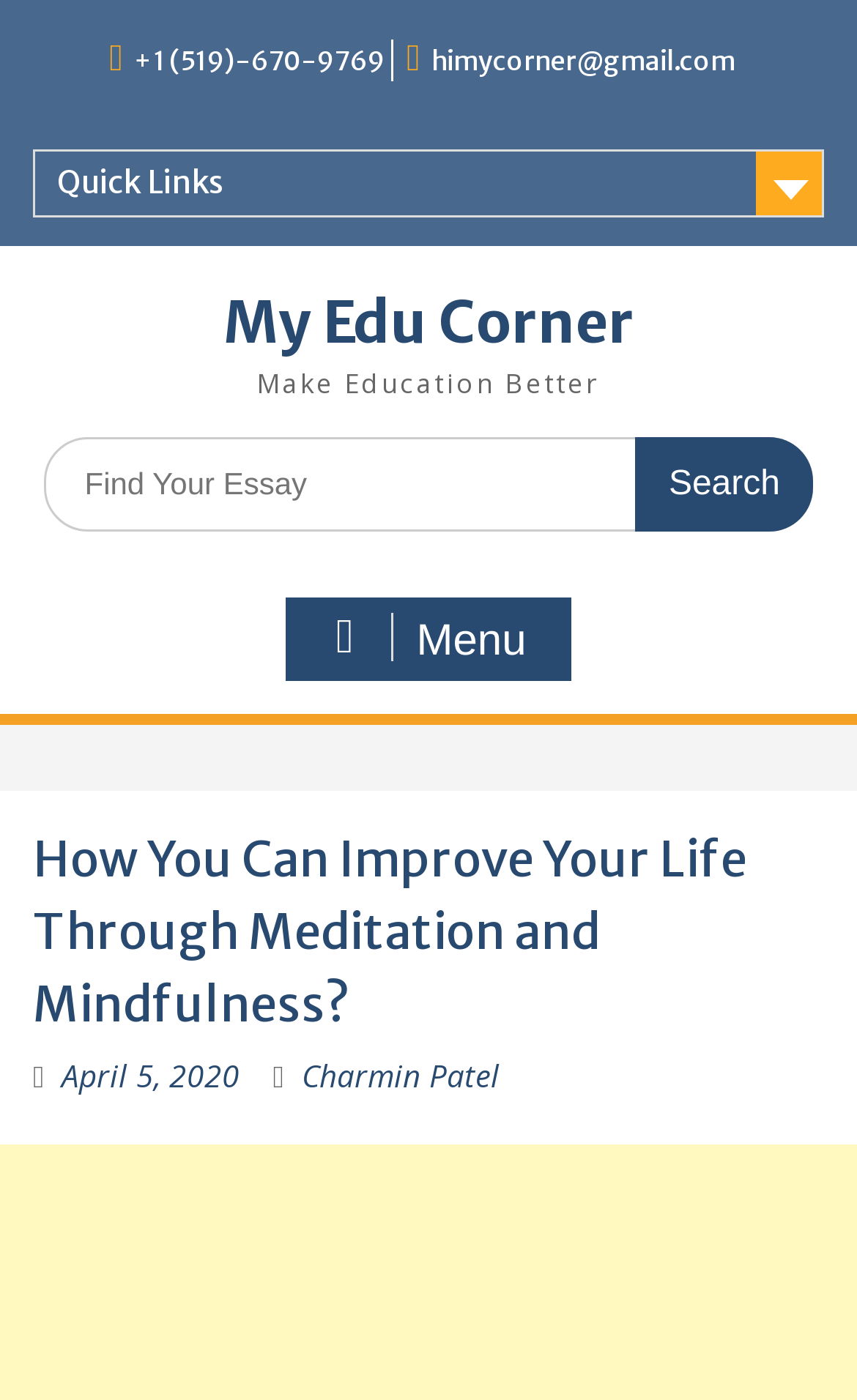Please identify the bounding box coordinates of the element that needs to be clicked to perform the following instruction: "Open the menu".

[0.335, 0.426, 0.665, 0.486]